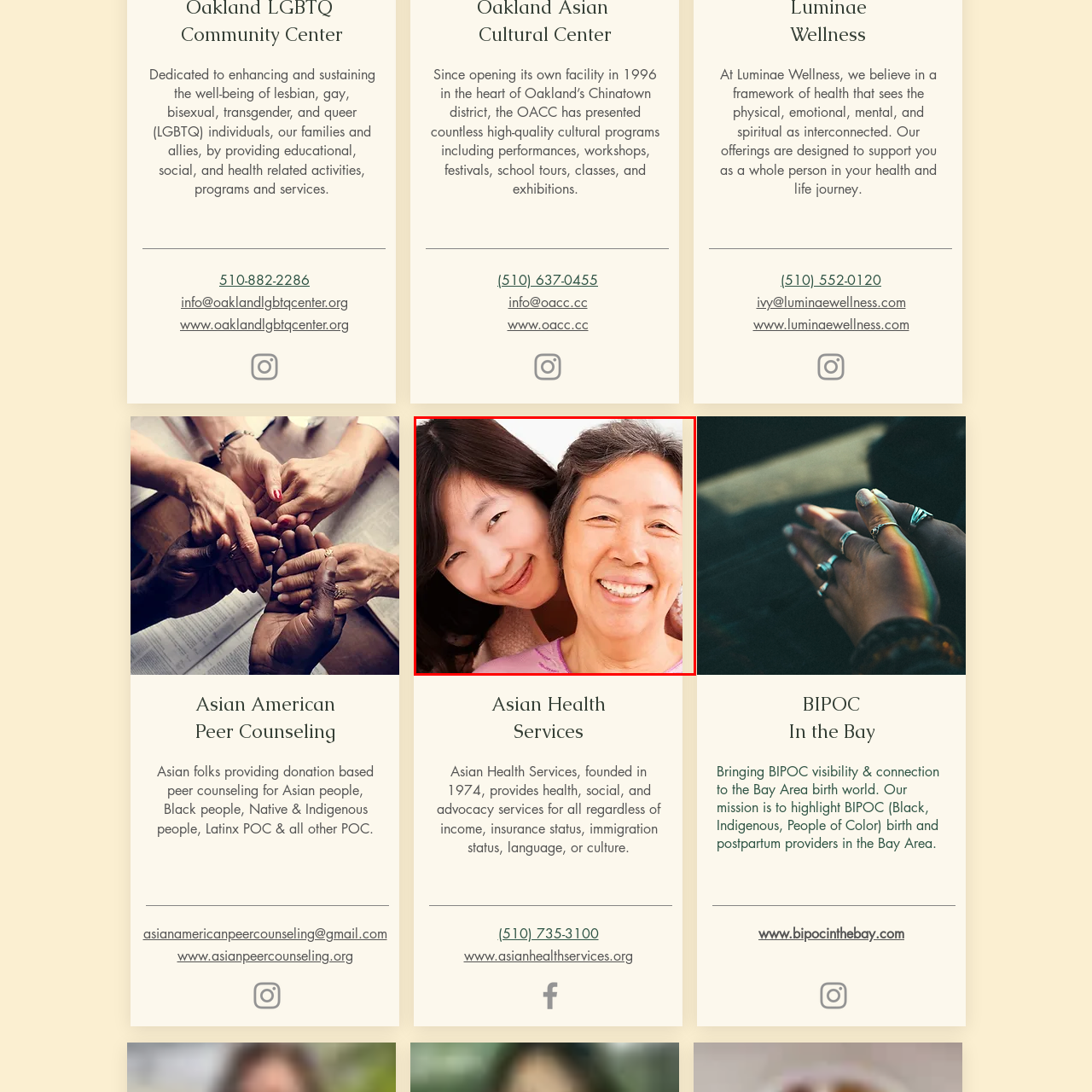Refer to the image area inside the black border, What is the younger woman doing to the older woman? 
Respond concisely with a single word or phrase.

leaning